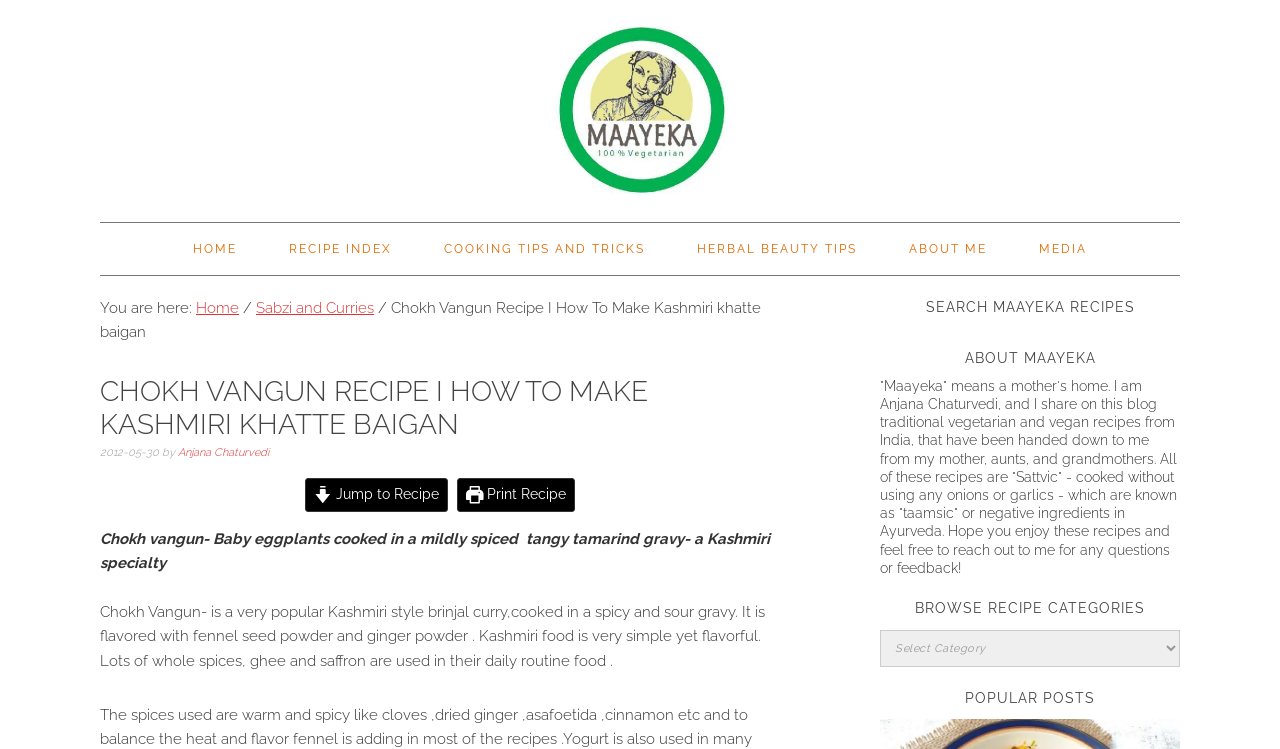Highlight the bounding box of the UI element that corresponds to this description: "Cooking Tips and Tricks".

[0.327, 0.298, 0.523, 0.367]